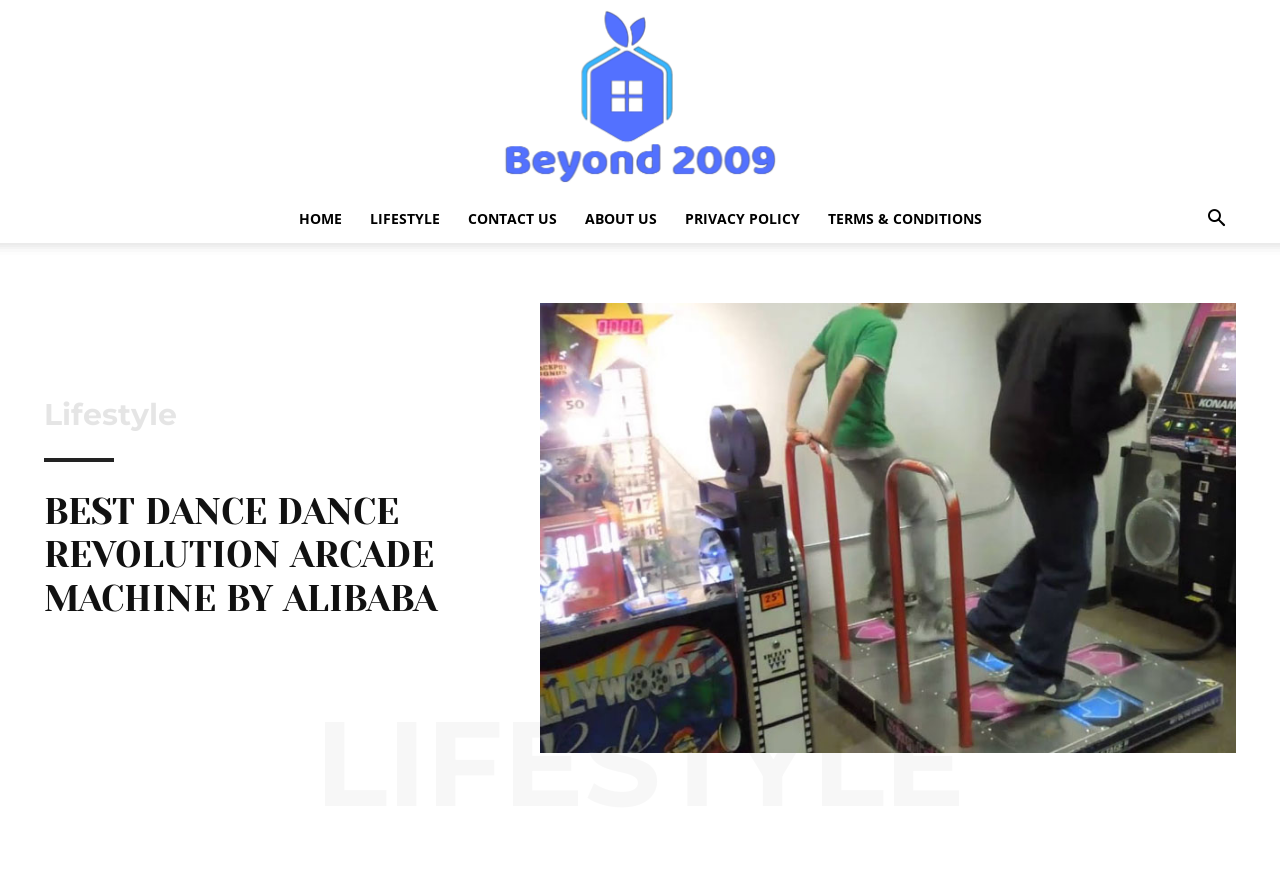Respond with a single word or short phrase to the following question: 
What is the category of the 'BEST DANCE DANCE REVOLUTION ARCADE MACHINE BY ALIBABA'?

LIFESTYLE